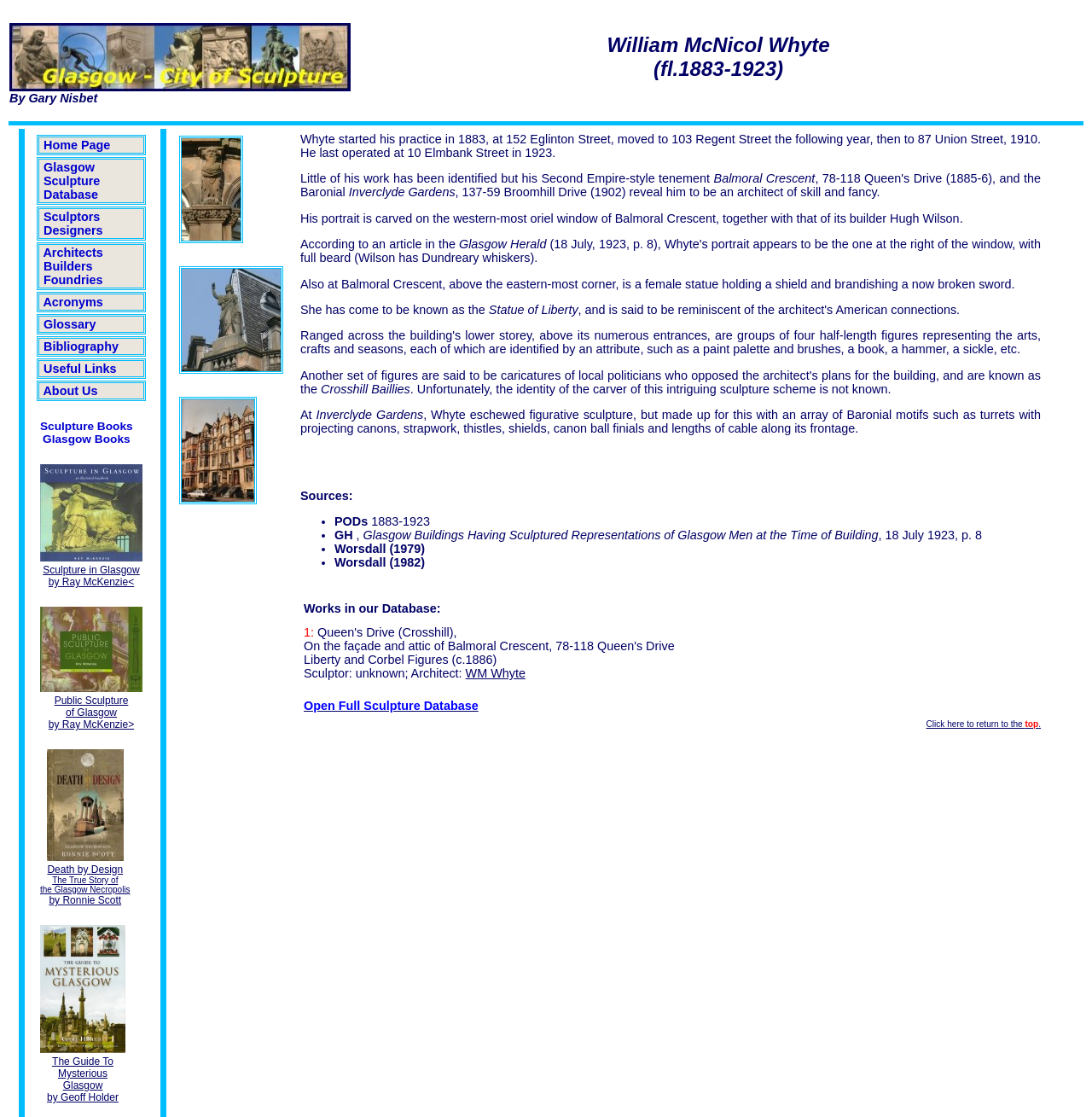Specify the bounding box coordinates for the region that must be clicked to perform the given instruction: "Click on the link 'Glasgow - City of Sculpture'".

[0.009, 0.072, 0.321, 0.084]